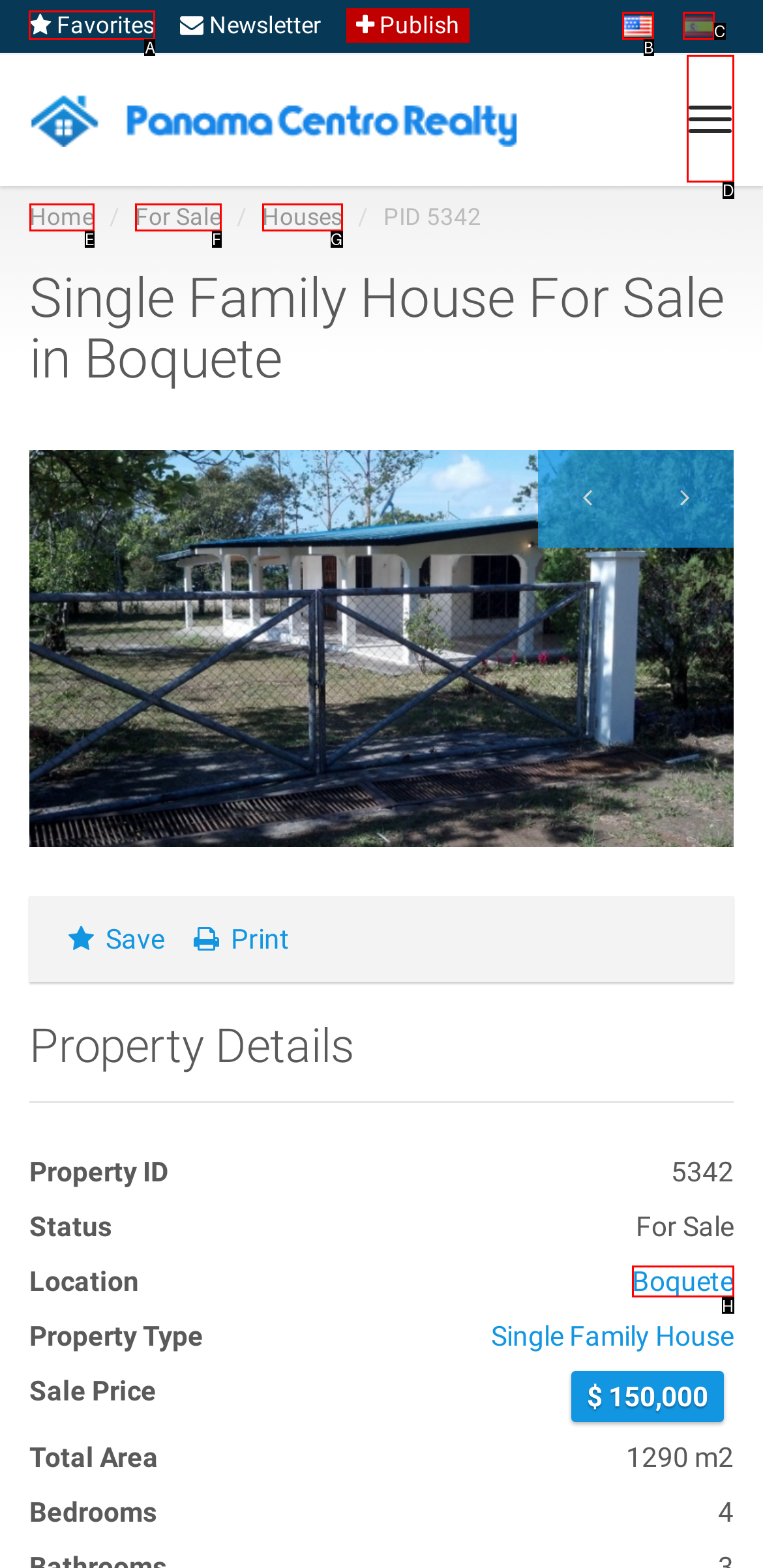Tell me the correct option to click for this task: Click Favorites
Write down the option's letter from the given choices.

A